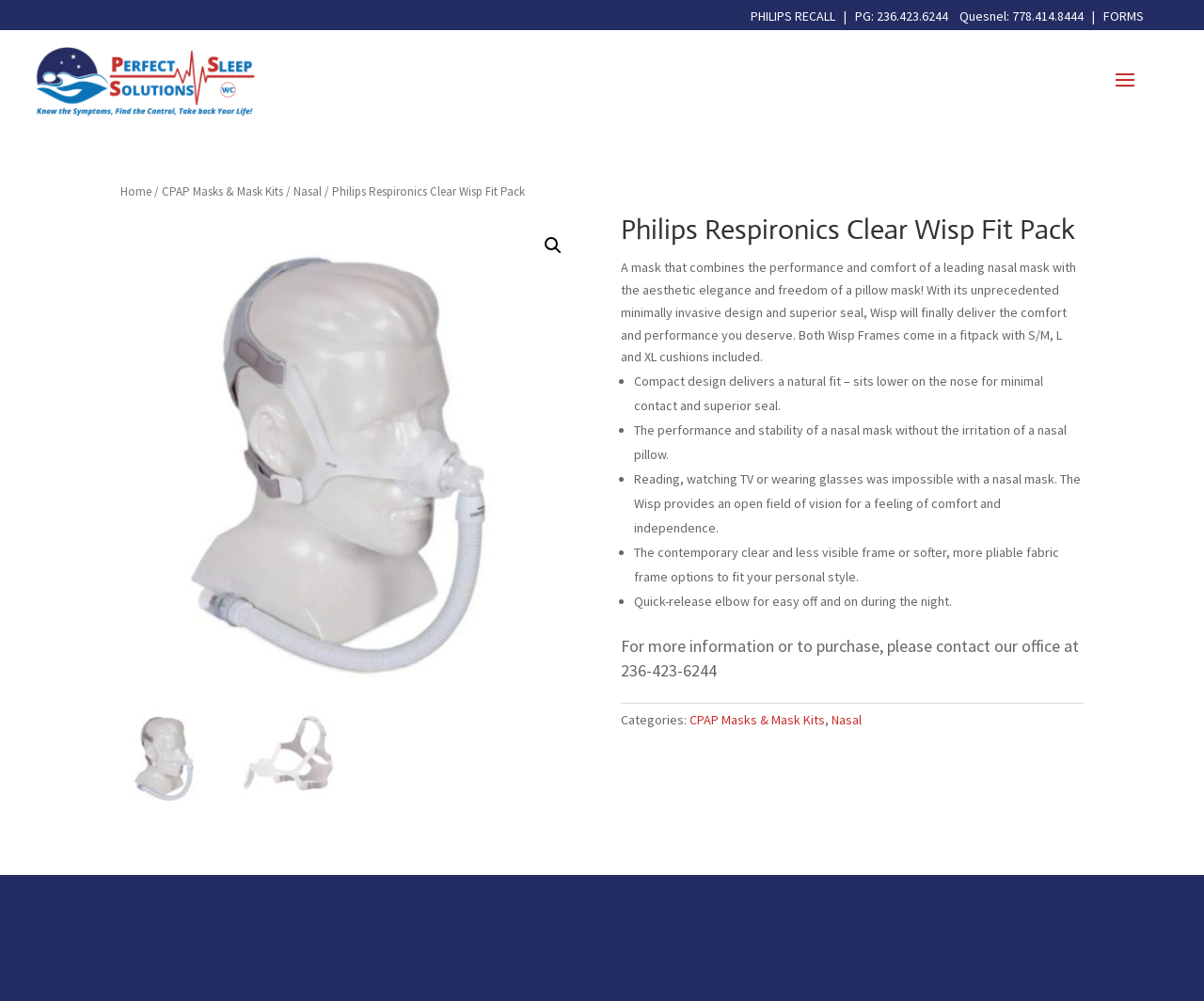Answer the question in a single word or phrase:
What is the benefit of the Wisp mask's compact design?

Minimal contact and superior seal